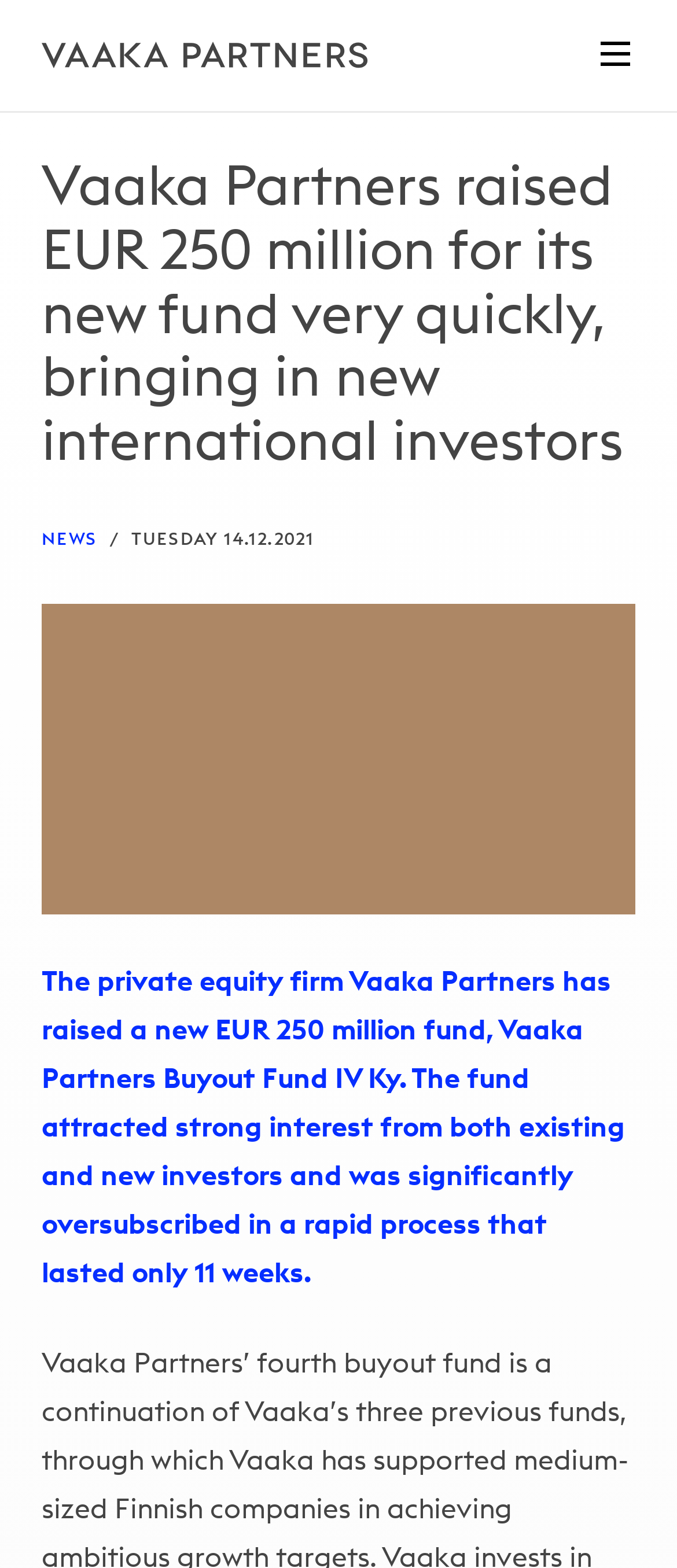What is the name of the new fund?
Could you give a comprehensive explanation in response to this question?

The answer can be found in the StaticText 'The private equity firm Vaaka Partners has raised a new EUR 250 million fund, Vaaka Partners Buyout Fund IV Ky.'